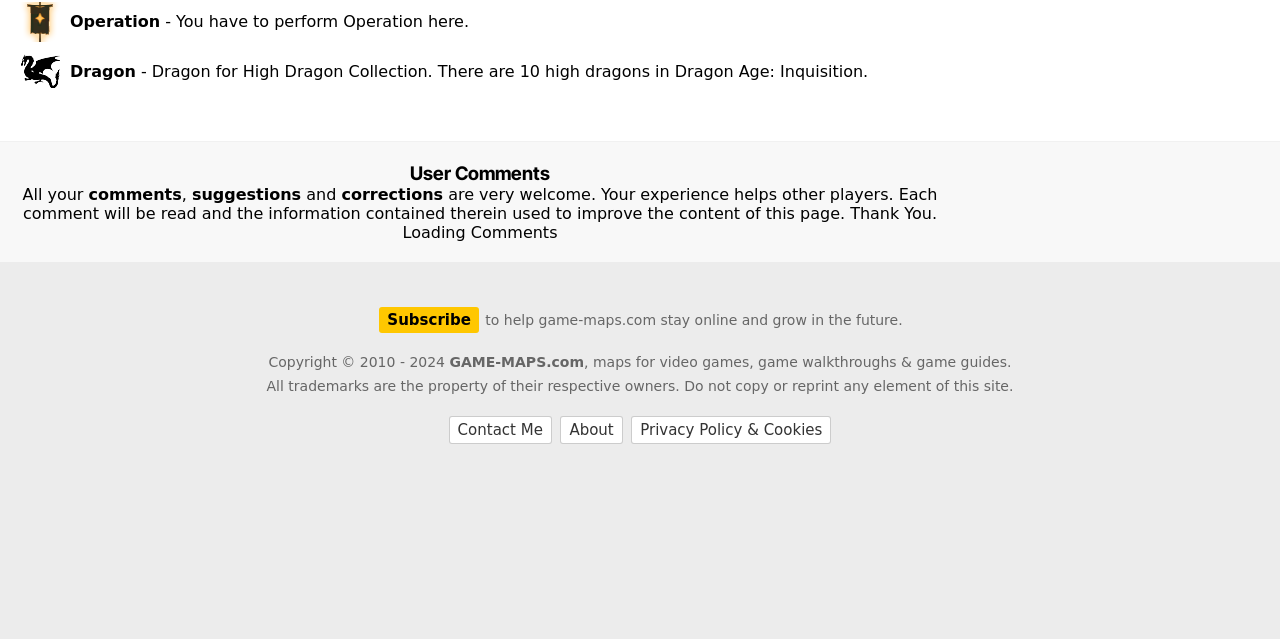Using the given element description, provide the bounding box coordinates (top-left x, top-left y, bottom-right x, bottom-right y) for the corresponding UI element in the screenshot: Privacy Policy & Cookies

[0.493, 0.651, 0.65, 0.695]